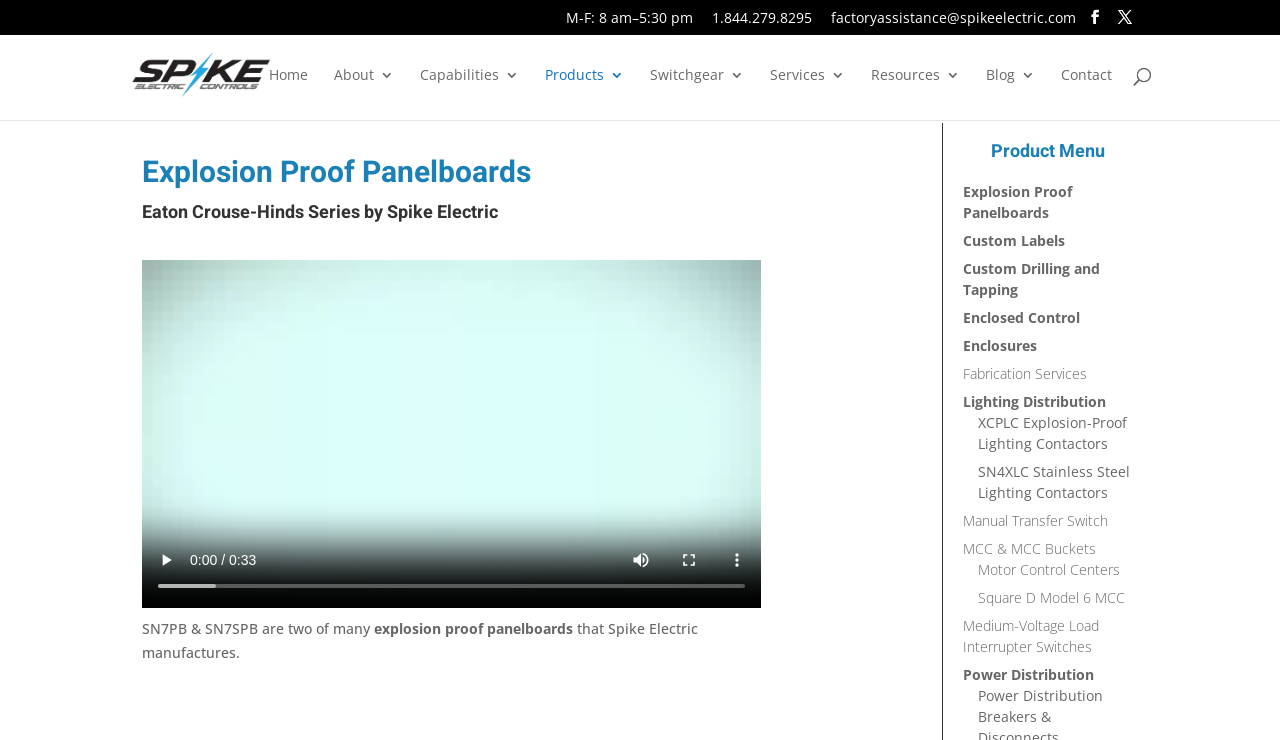Please find the bounding box coordinates of the element that must be clicked to perform the given instruction: "Click the Spike Controls logo". The coordinates should be four float numbers from 0 to 1, i.e., [left, top, right, bottom].

[0.103, 0.071, 0.204, 0.132]